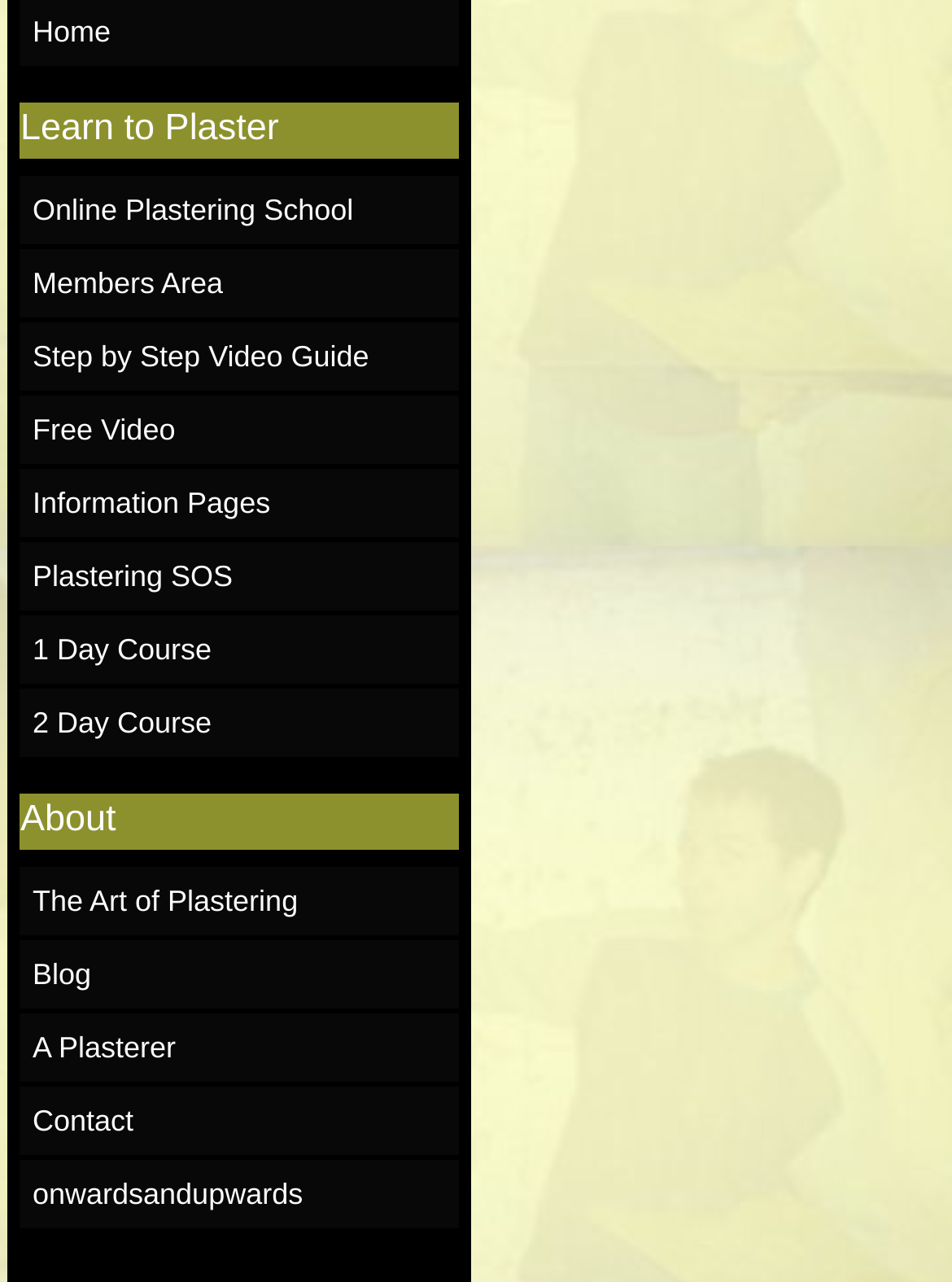How many courses are listed on the webpage?
Provide a thorough and detailed answer to the question.

I counted the number of course links on the webpage, which are '1 Day Course' and '2 Day Course', so there are 2 courses listed.